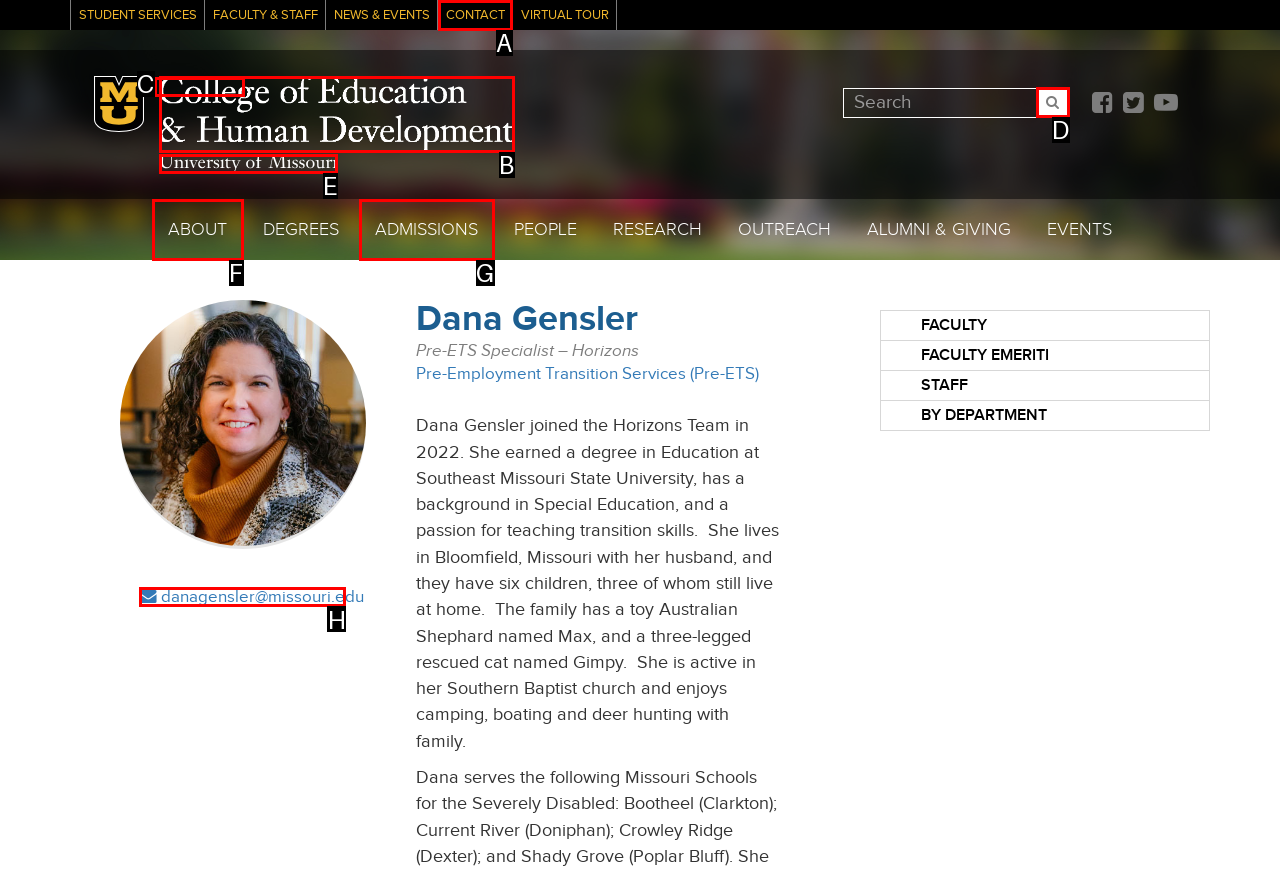Which UI element should be clicked to perform the following task: Contact Dana Gensler? Answer with the corresponding letter from the choices.

H